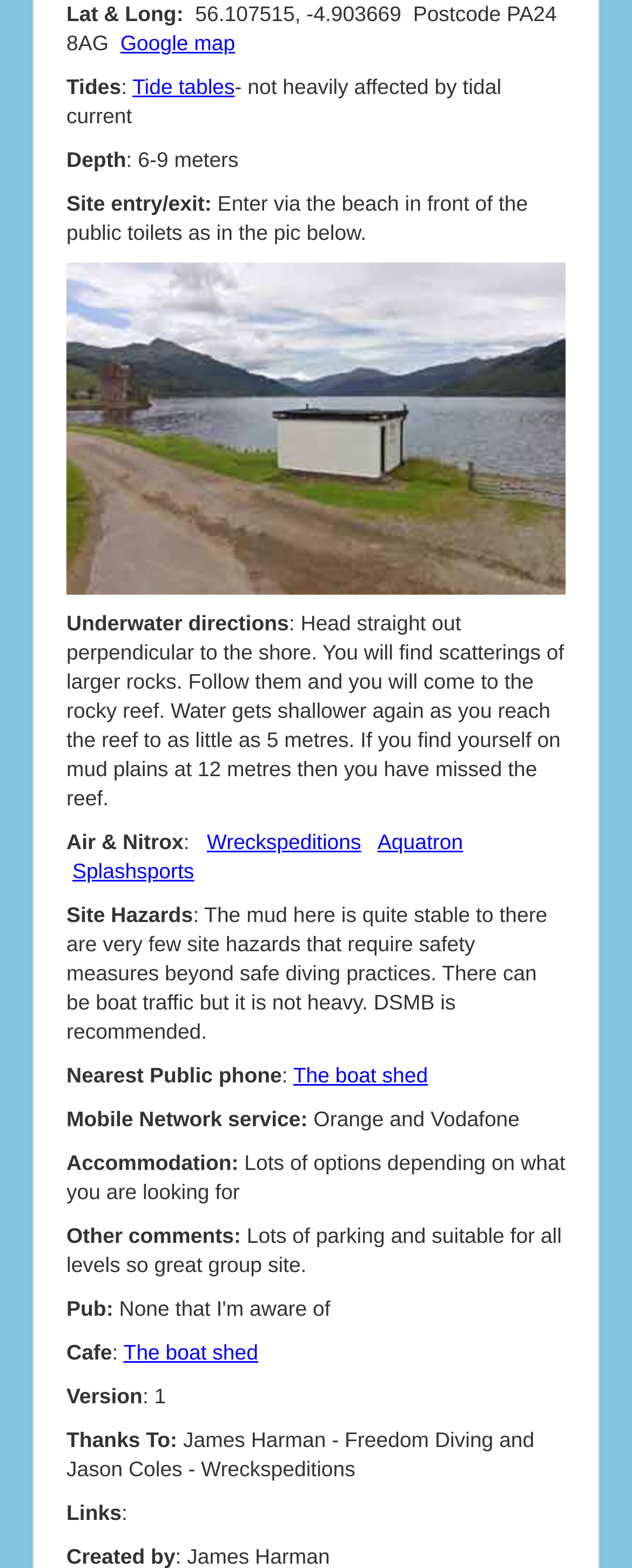What is the maximum depth of the dive site?
We need a detailed and exhaustive answer to the question. Please elaborate.

The maximum depth of the dive site can be inferred from the 'Underwater directions' section, which states that if you find yourself on mud plains at 12 meters, then you have missed the reef.